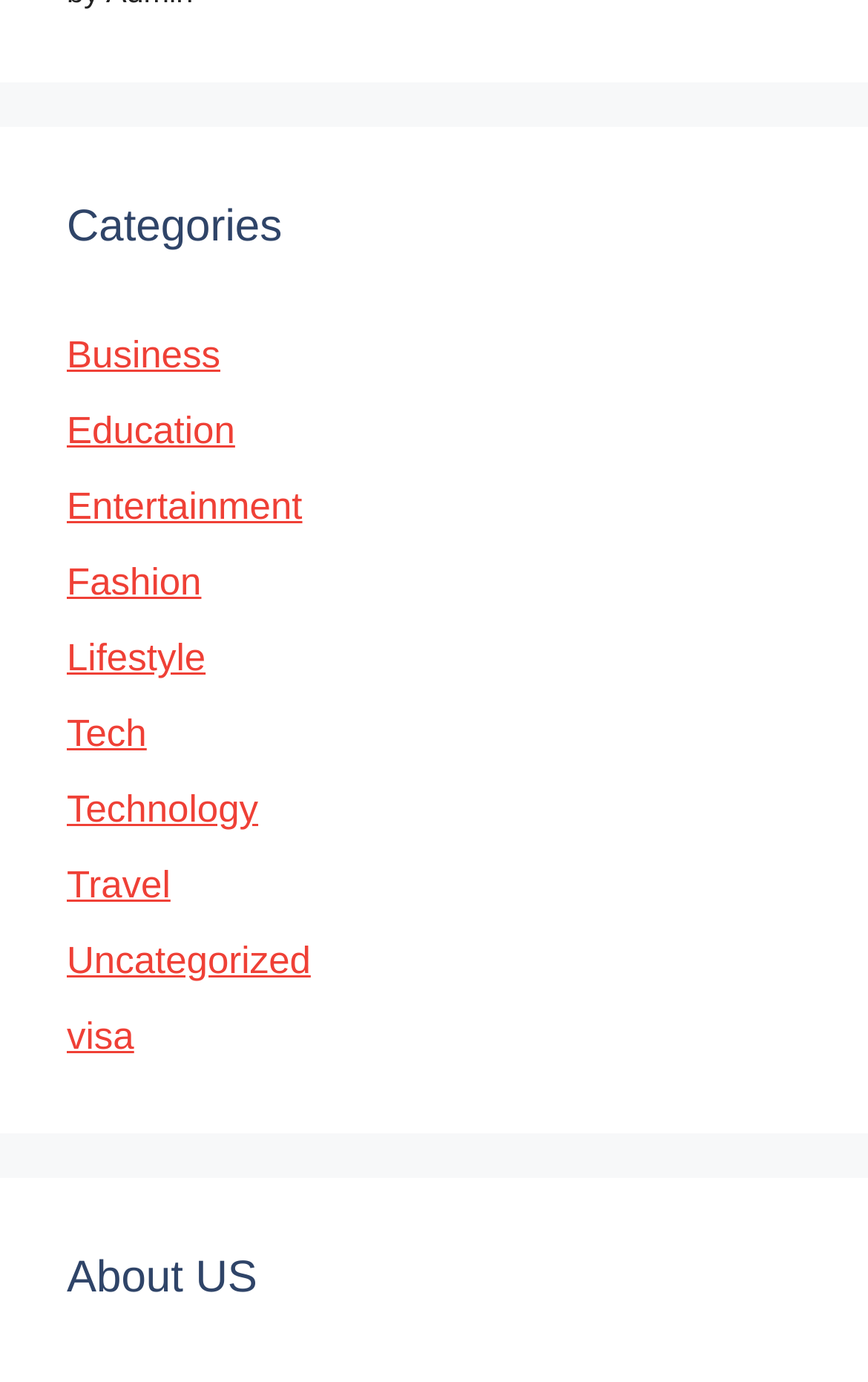What is the first category listed?
Please answer the question with as much detail and depth as you can.

I looked at the list of links and found that the first category listed is 'Business'.